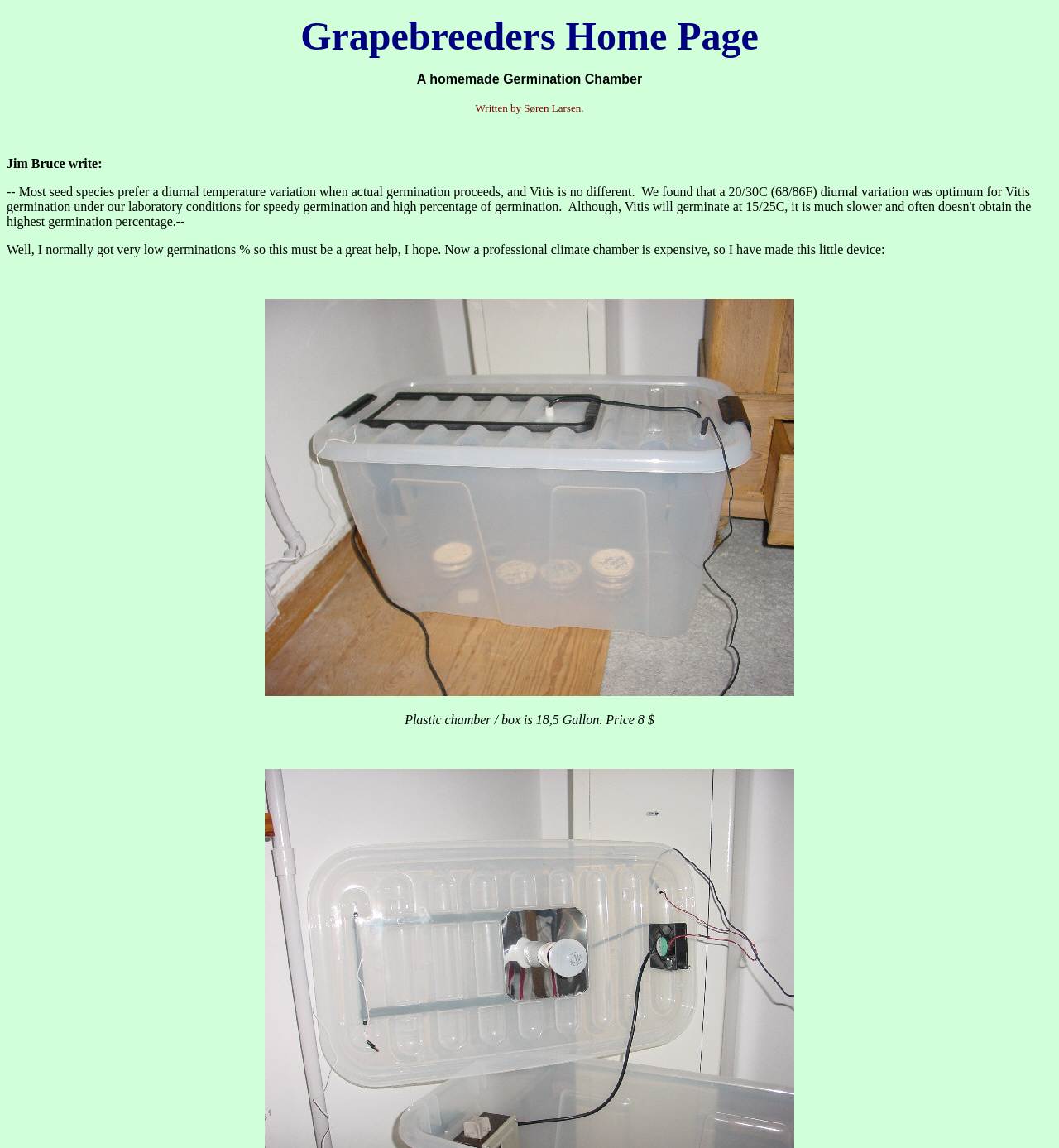Respond to the question below with a single word or phrase:
What is the price of the plastic chamber?

8 $